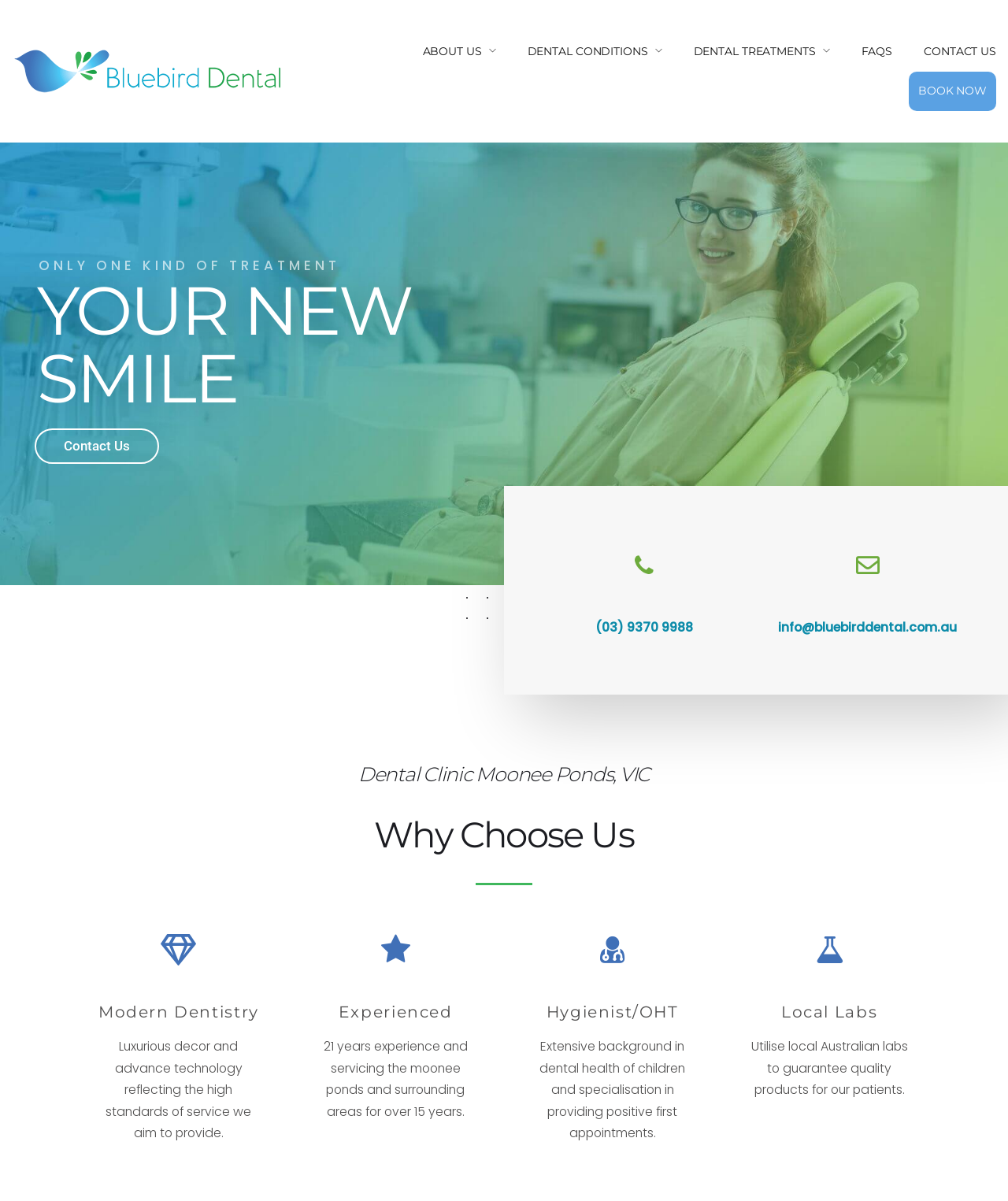Provide the bounding box for the UI element matching this description: "Book Now".

[0.911, 0.066, 0.979, 0.086]